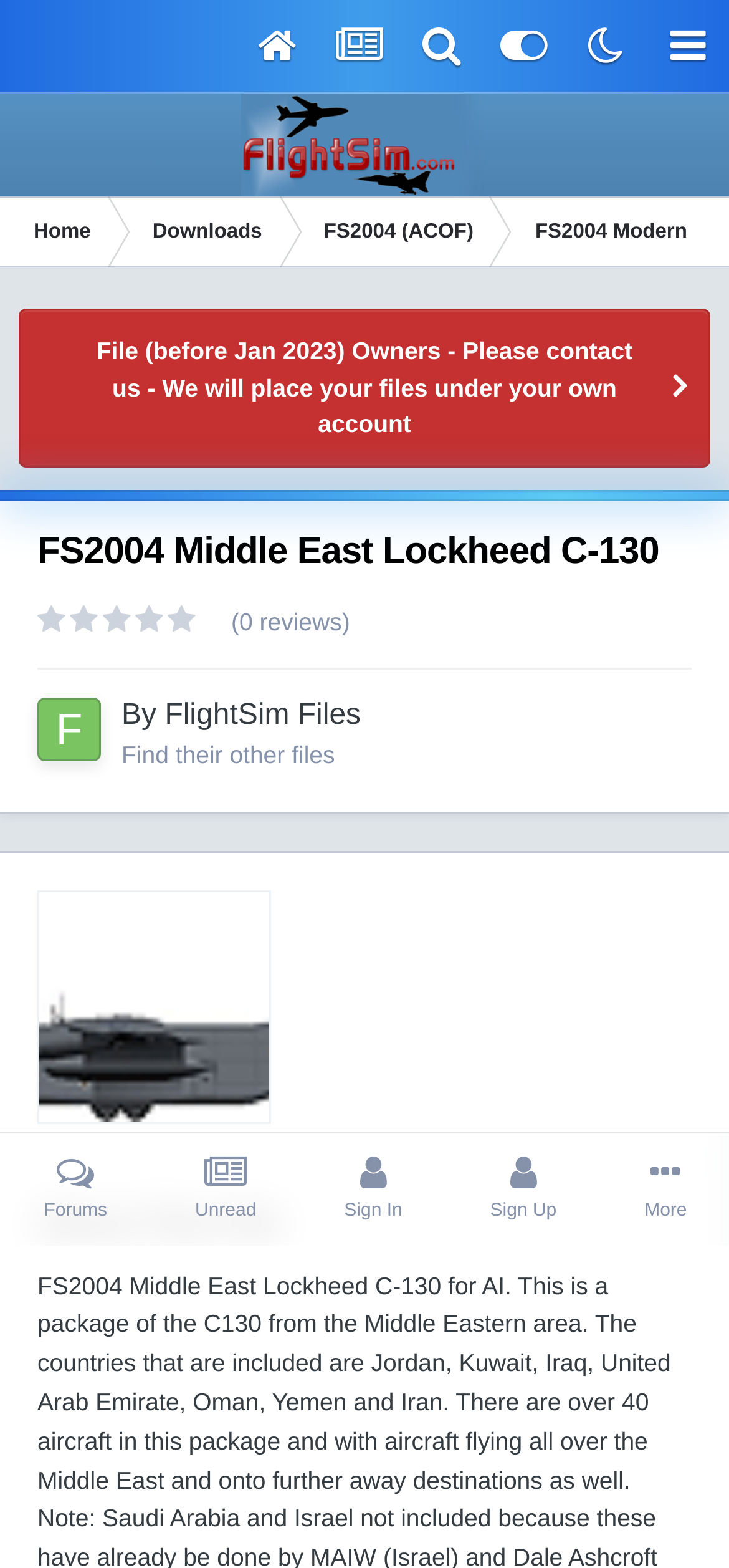Please give a one-word or short phrase response to the following question: 
What type of file is being described?

C-130